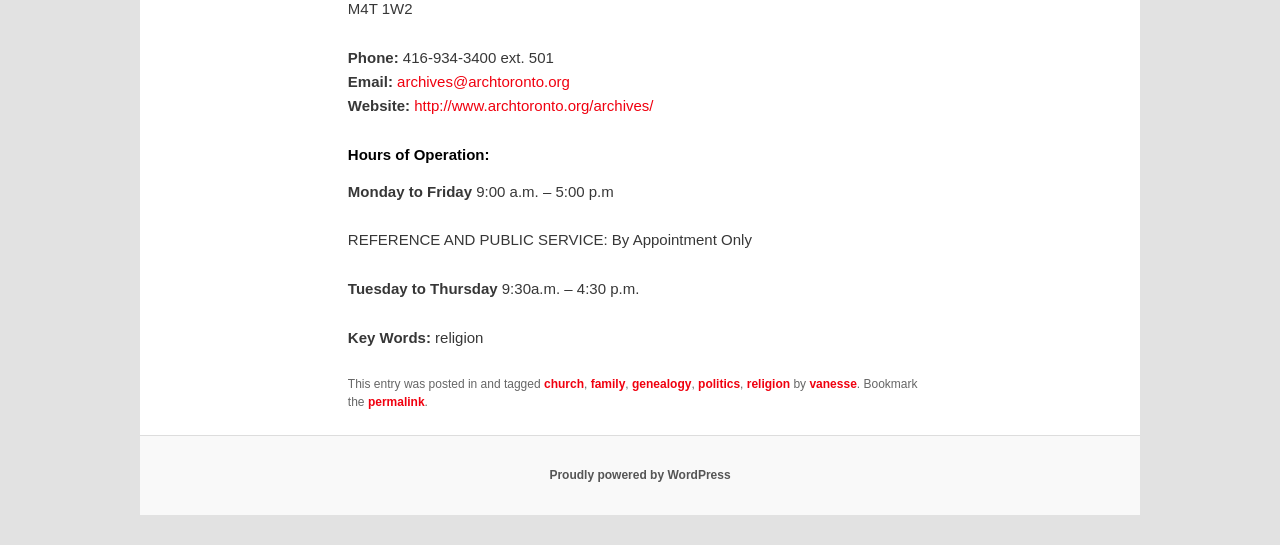Identify and provide the bounding box for the element described by: "Proudly powered by WordPress".

[0.429, 0.86, 0.571, 0.885]